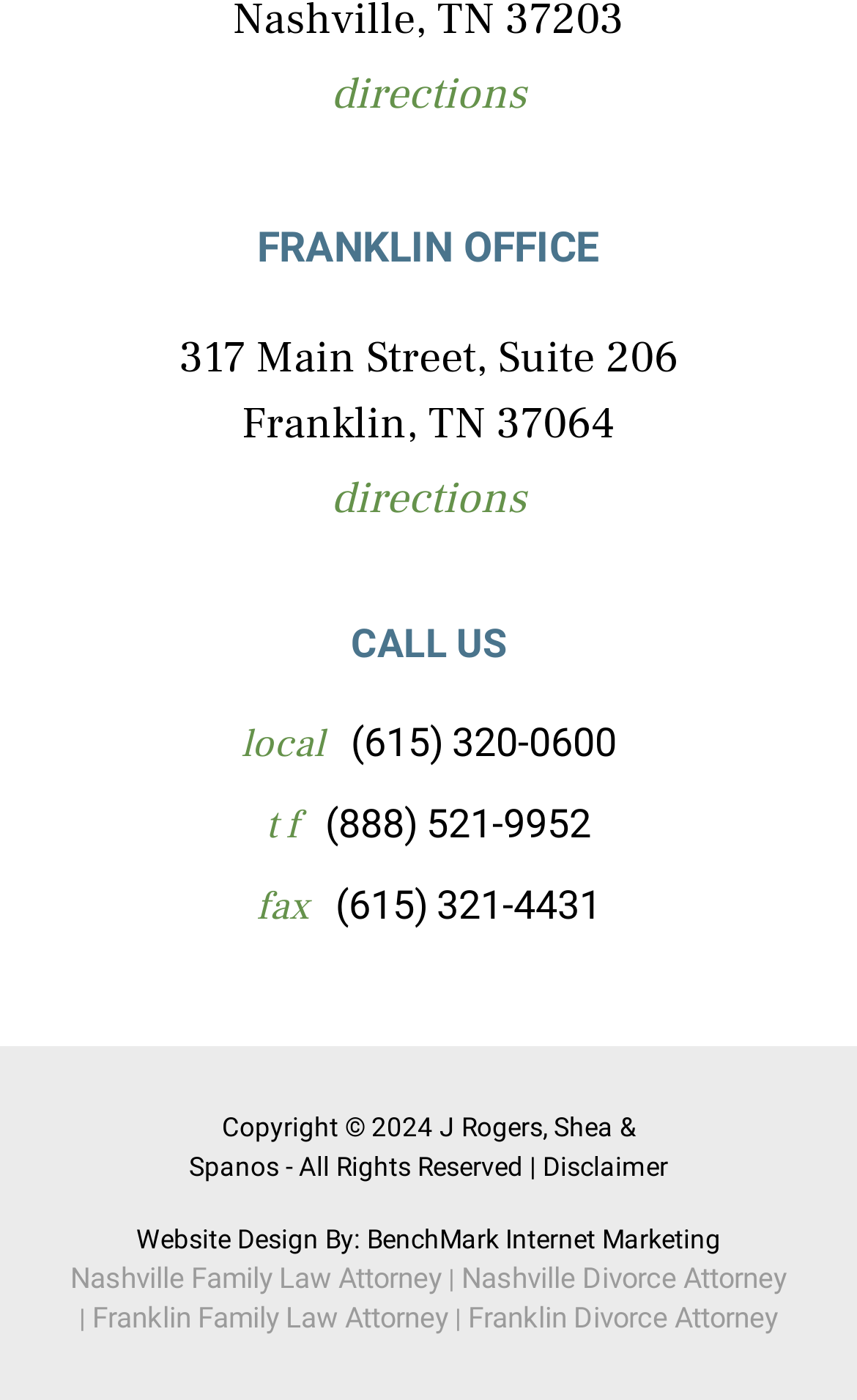Locate the bounding box coordinates of the clickable area needed to fulfill the instruction: "call the office".

[0.399, 0.514, 0.719, 0.547]